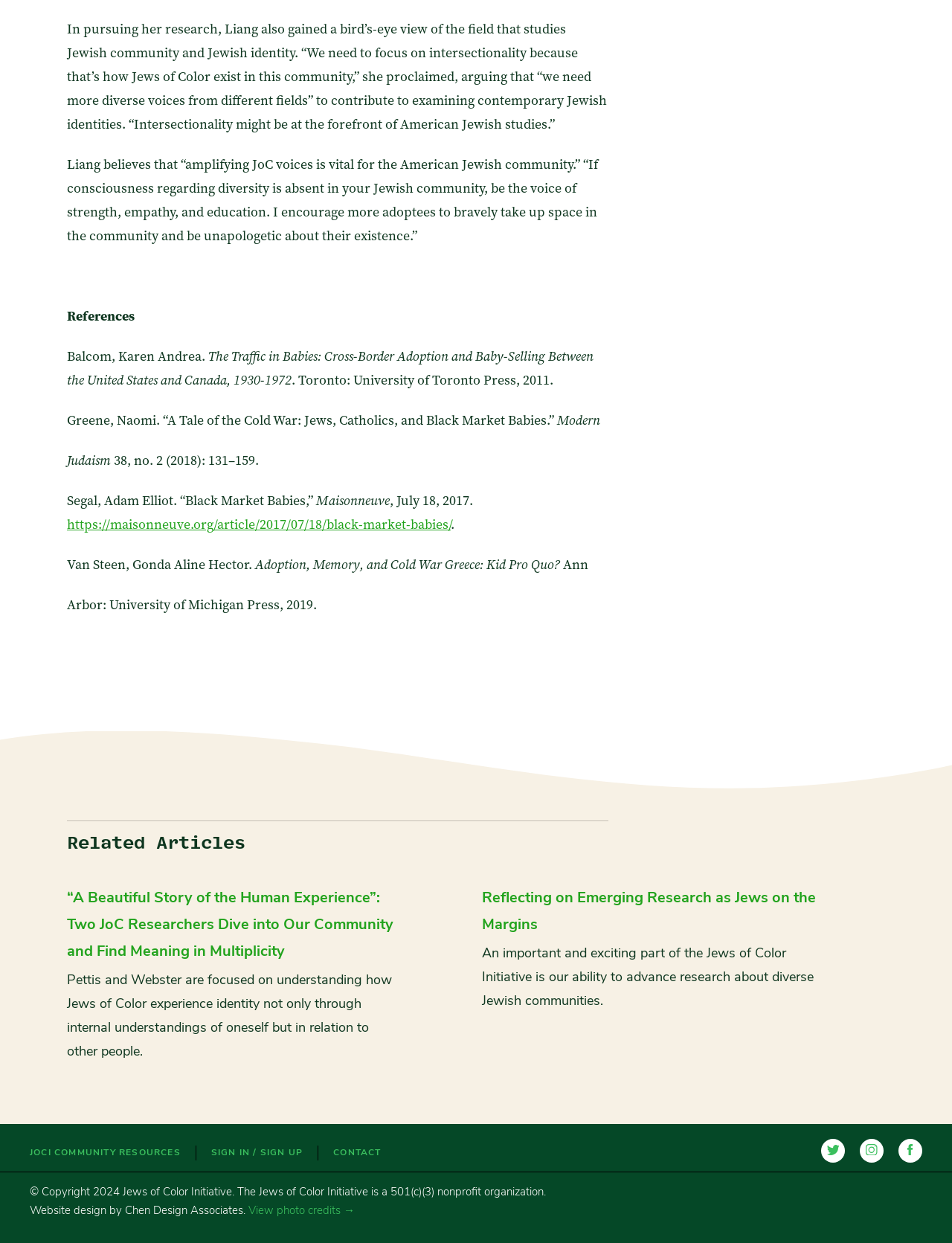Please locate the bounding box coordinates for the element that should be clicked to achieve the following instruction: "Read the article about Liang's research on Jewish community and identity". Ensure the coordinates are given as four float numbers between 0 and 1, i.e., [left, top, right, bottom].

[0.07, 0.016, 0.638, 0.107]